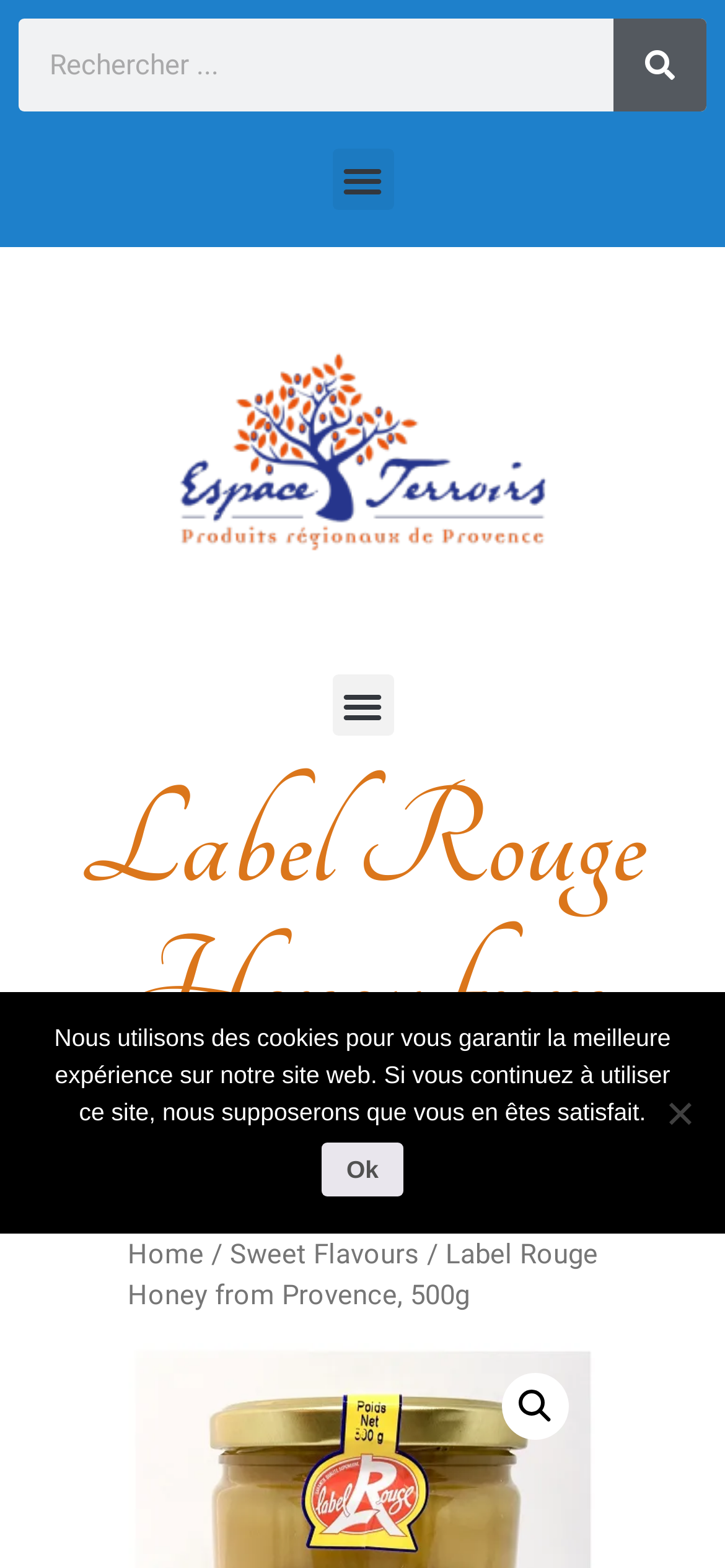Give a detailed overview of the webpage's appearance and contents.

The webpage is about Miel de Provence Label Rouge 500g, a type of honey product. At the top left, there is a search bar with a search button next to it. Below the search bar, there is a menu toggle button. On the top right, there is an Espace Terroirs logo, which is an image. 

Below the logo, there is a heading that reads "Label Rouge Honey from Provence, 500g". Under the heading, there is a breadcrumb navigation section that shows the path "Home / Sweet Flavours / Label Rouge Honey from Provence, 500g". 

On the bottom right, there is a link with a magnifying glass icon. In the middle of the page, there is a cookie notice dialog that informs users about the use of cookies on the website. The dialog has a message and two buttons, "Ok" and "Non".